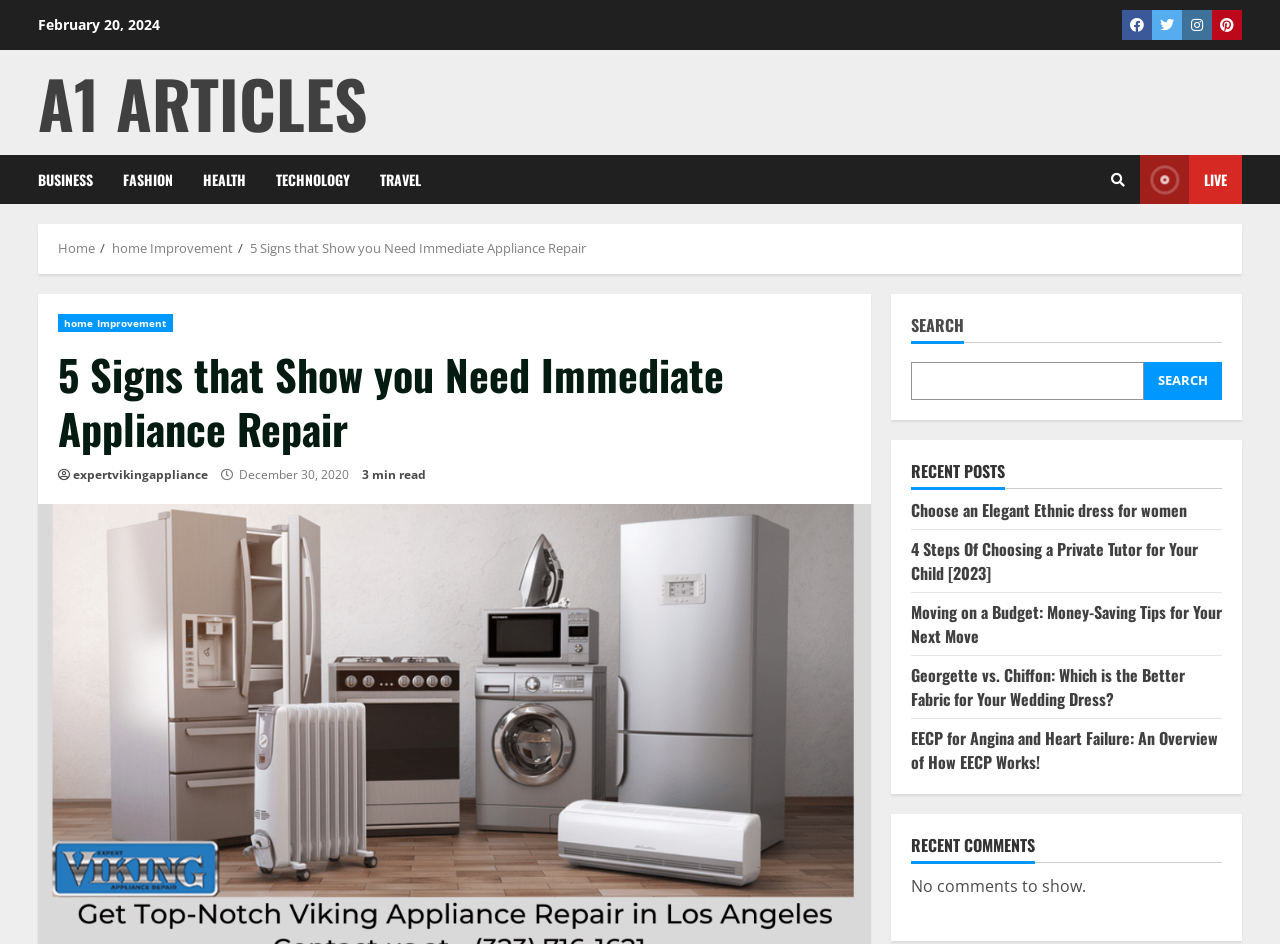What is the social media platform represented by the icon ?
Using the details from the image, give an elaborate explanation to answer the question.

I found the social media platform represented by the icon  by looking at the link element that contains the icon, and the text associated with the icon is 'Twitter'.